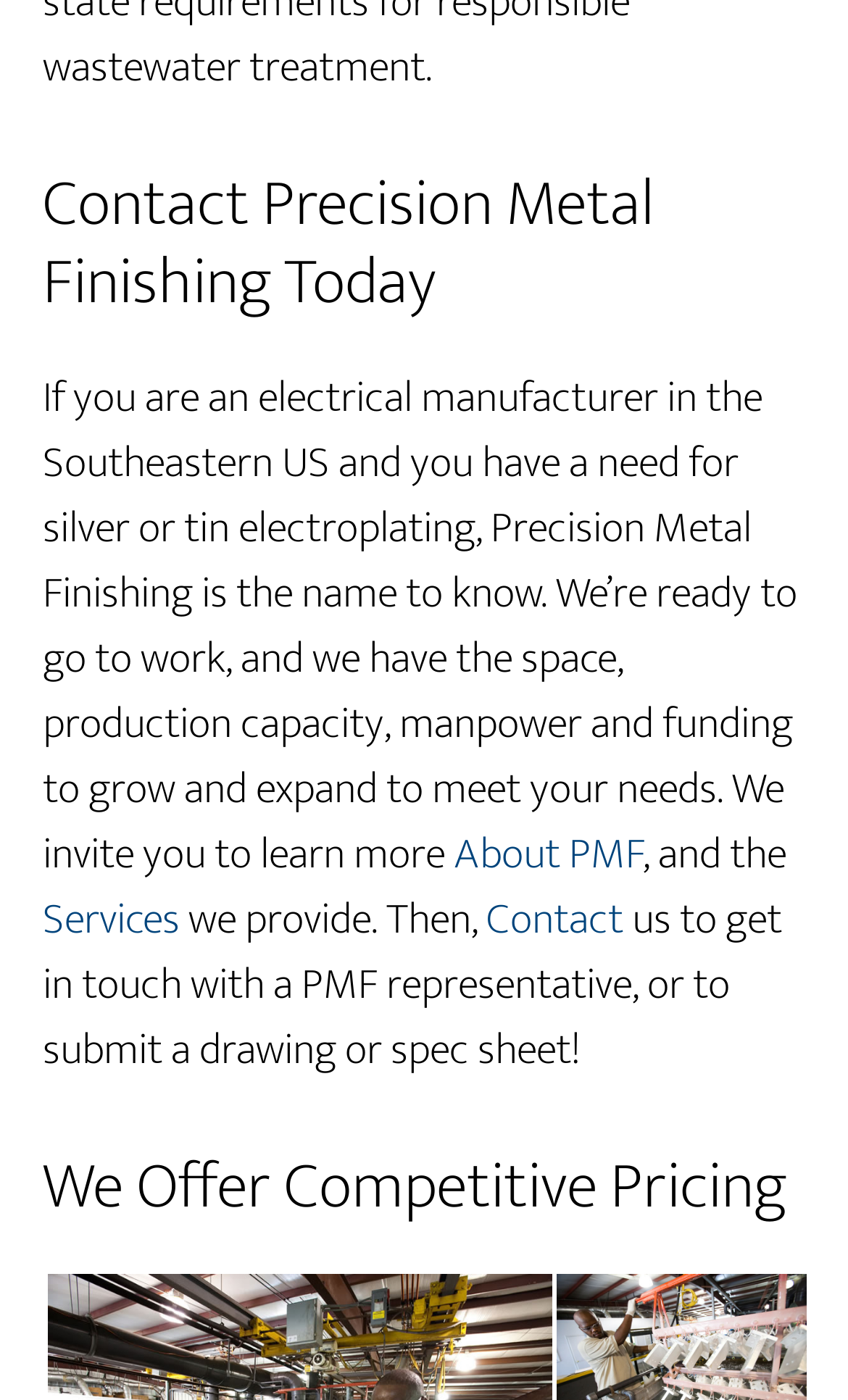What can I learn more about?
Give a detailed and exhaustive answer to the question.

The link 'About PMF' suggests that one can learn more about the company by clicking on the link.